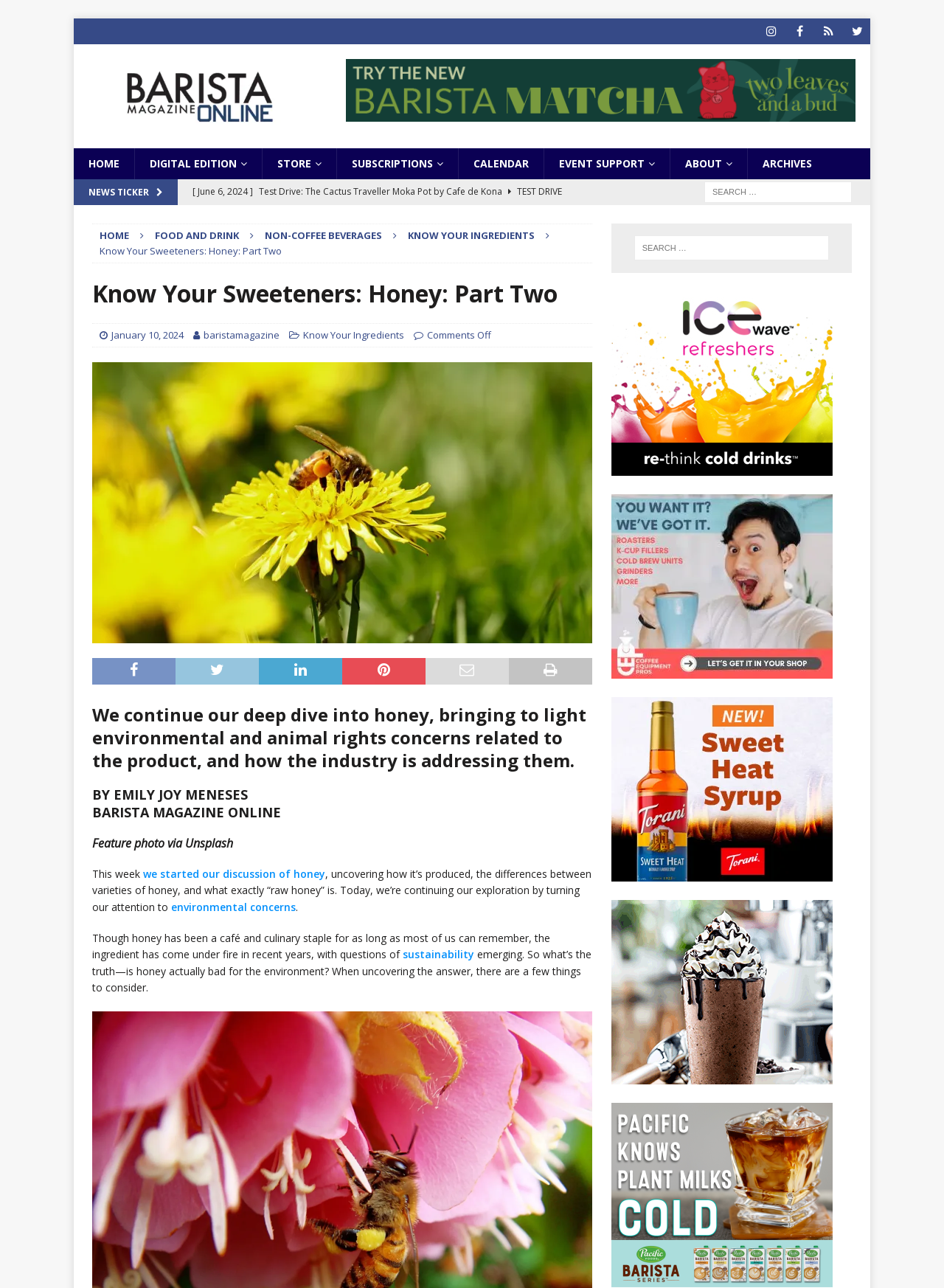Calculate the bounding box coordinates for the UI element based on the following description: "January 10, 2024". Ensure the coordinates are four float numbers between 0 and 1, i.e., [left, top, right, bottom].

[0.118, 0.255, 0.195, 0.265]